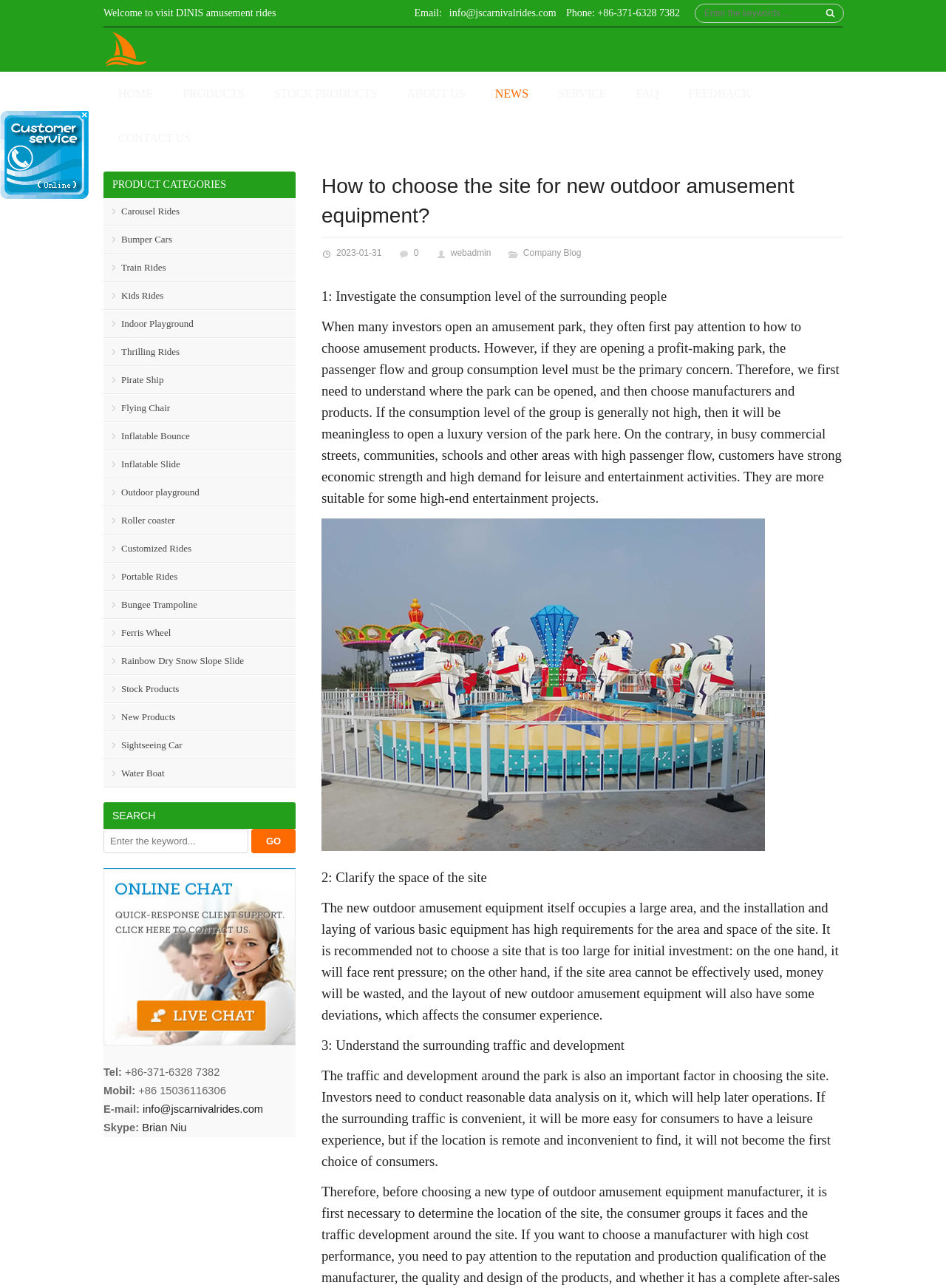Please answer the following question using a single word or phrase: 
What type of rides are listed under the 'PRODUCT CATEGORIES' section?

Various types of amusement rides